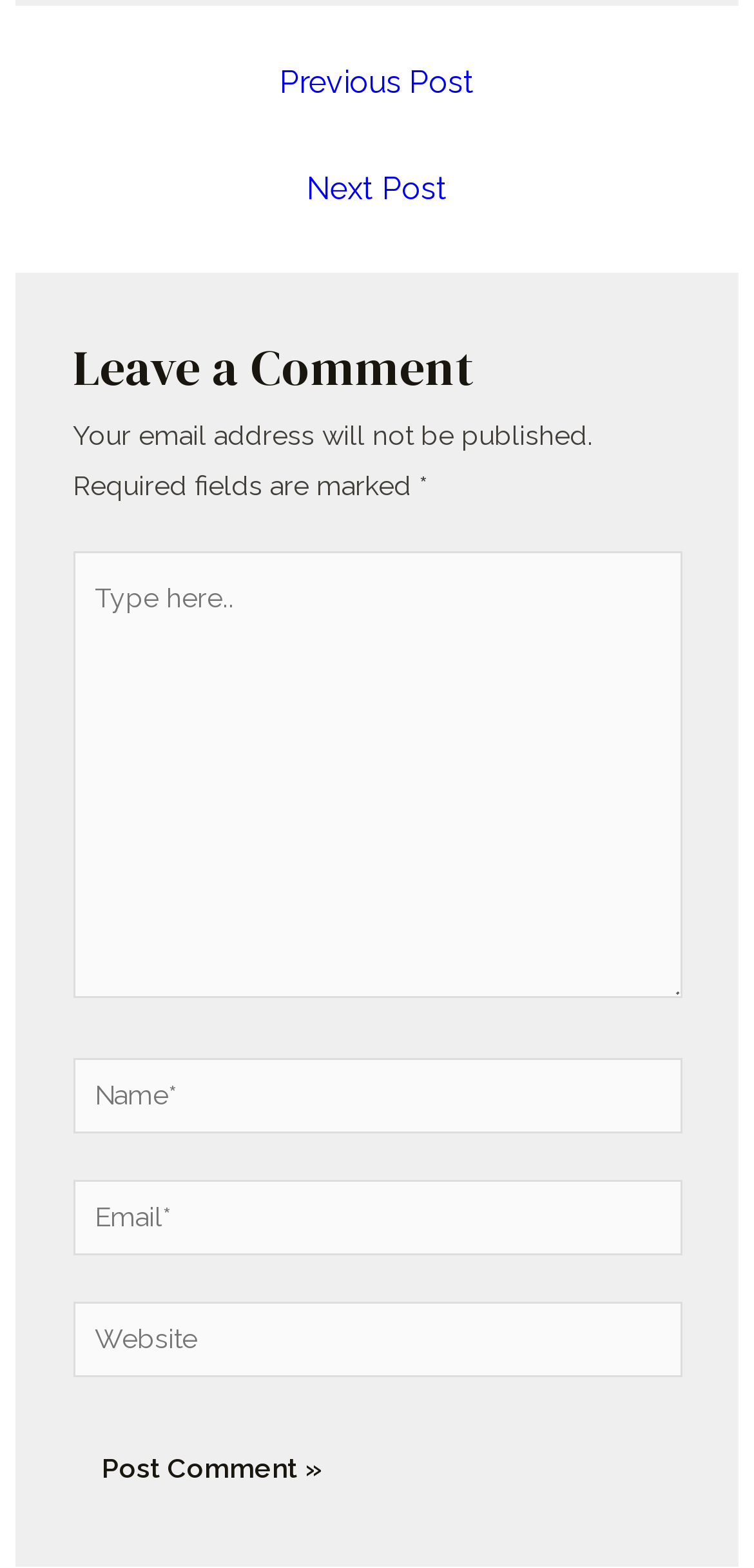With reference to the image, please provide a detailed answer to the following question: What is the default text in the first textbox?

The first textbox has a default text 'Type here..' which suggests that users can type their comment in this field.